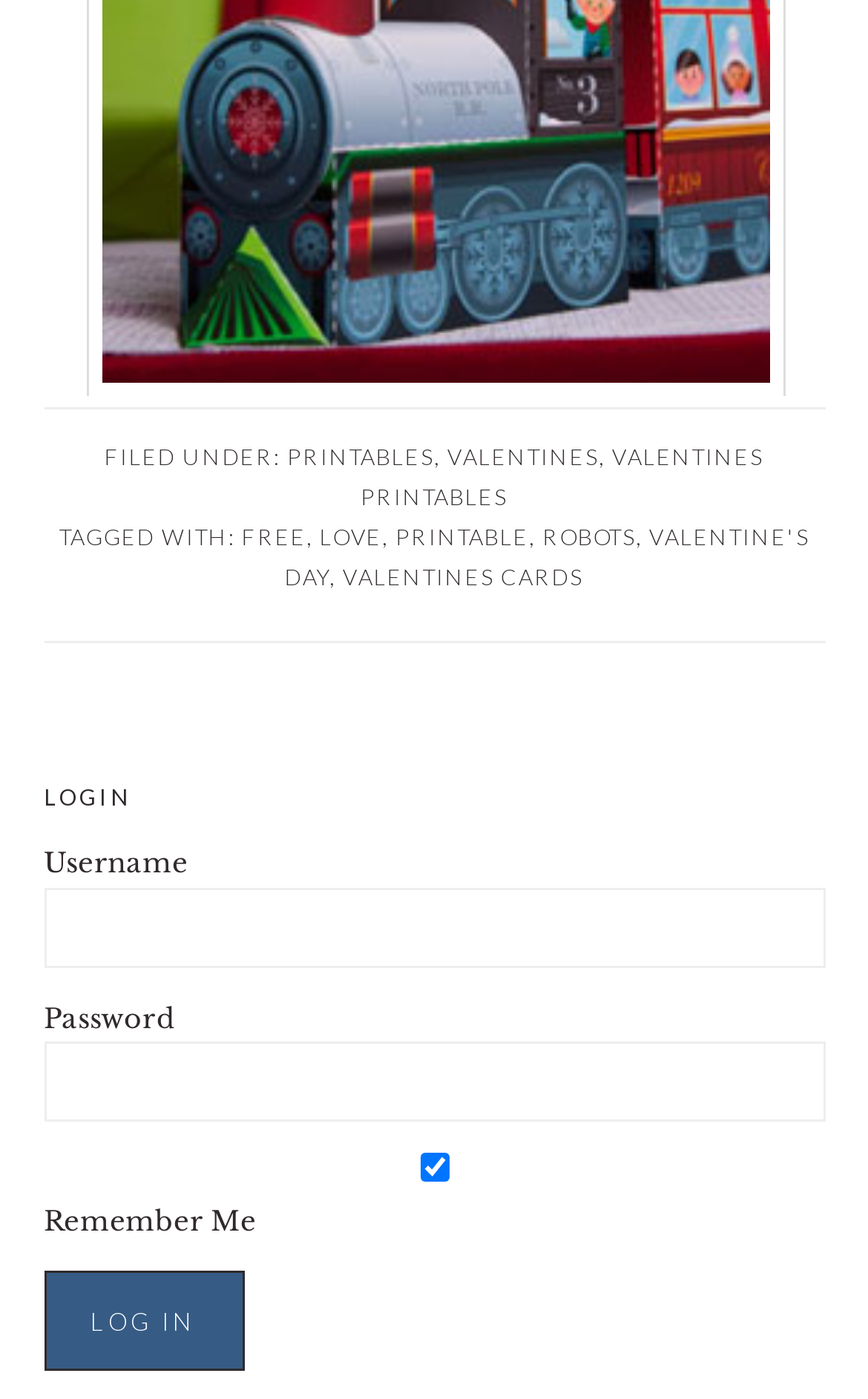Refer to the image and provide an in-depth answer to the question: 
How many links are there in the footer section?

In the footer section, we can see five links: 'PRINTABLES', 'VALENTINES', 'VALENTINES PRINTABLES', 'FREE', and 'VALENTINE'S DAY'.